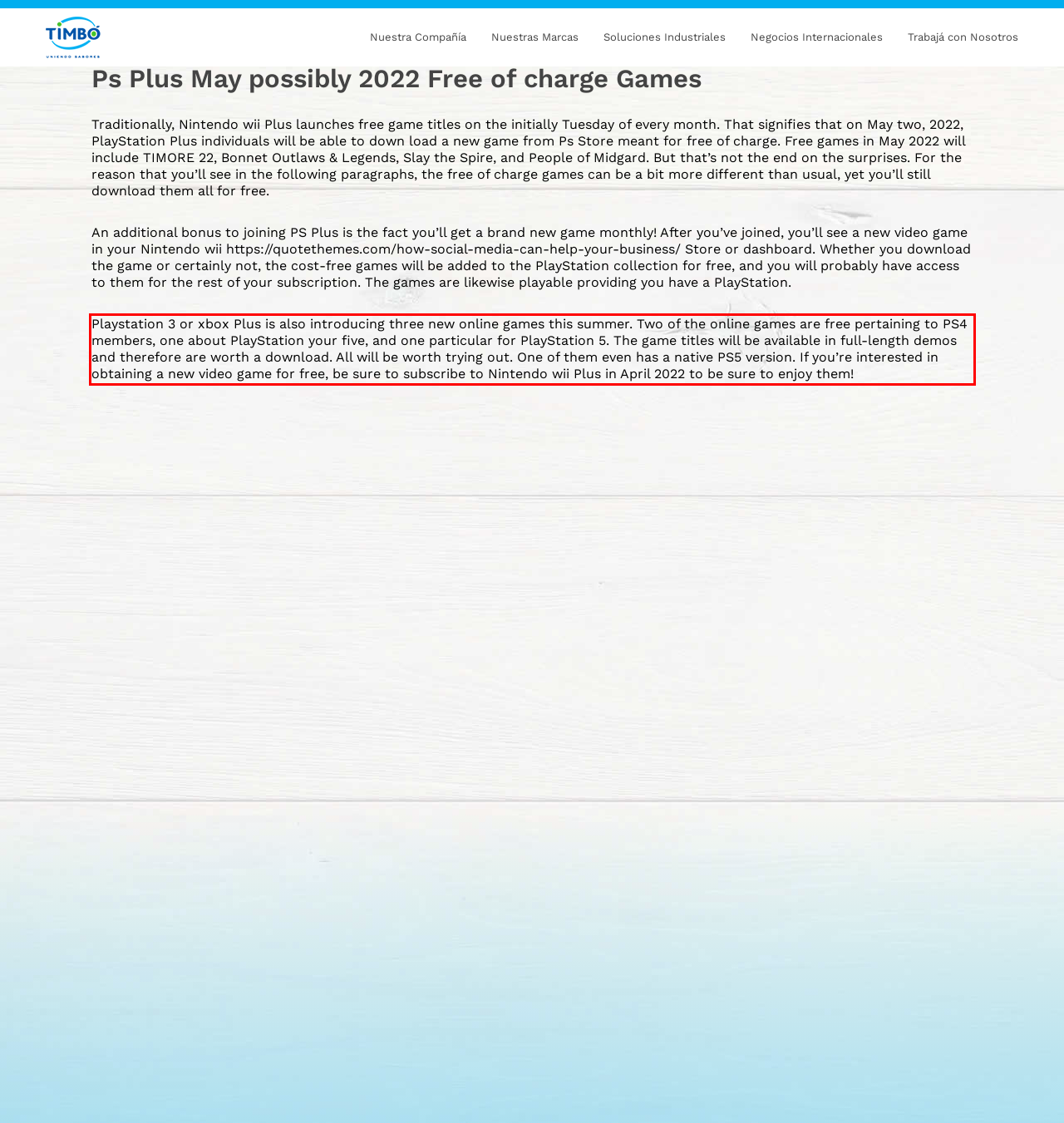You have a webpage screenshot with a red rectangle surrounding a UI element. Extract the text content from within this red bounding box.

Playstation 3 or xbox Plus is also introducing three new online games this summer. Two of the online games are free pertaining to PS4 members, one about PlayStation your five, and one particular for PlayStation 5. The game titles will be available in full-length demos and therefore are worth a download. All will be worth trying out. One of them even has a native PS5 version. If you’re interested in obtaining a new video game for free, be sure to subscribe to Nintendo wii Plus in April 2022 to be sure to enjoy them!